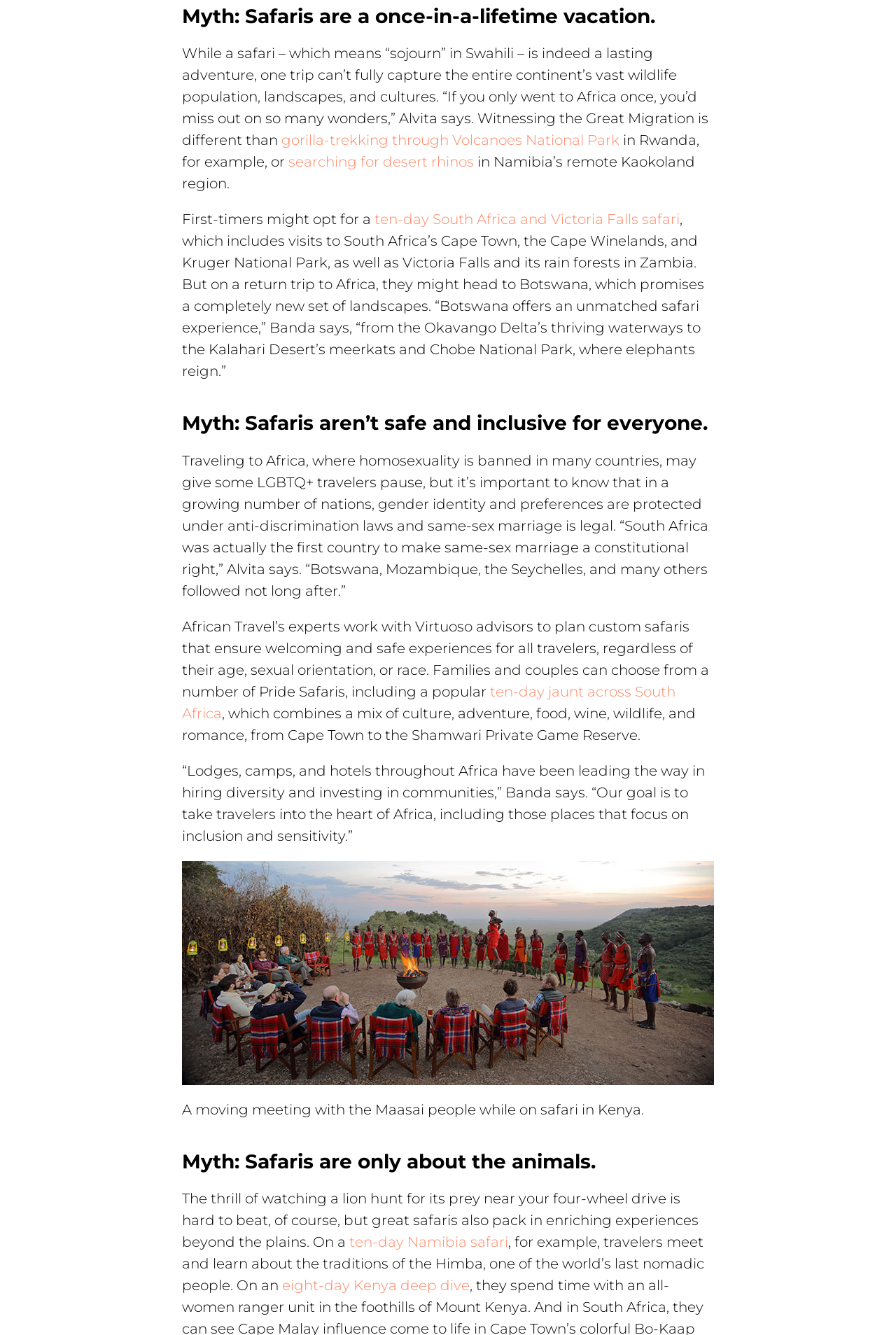What is the name of the language in which the word 'safari' originates?
Give a comprehensive and detailed explanation for the question.

The text states that the word 'safari' means 'sojourn' in Swahili, indicating that the language of origin is Swahili.